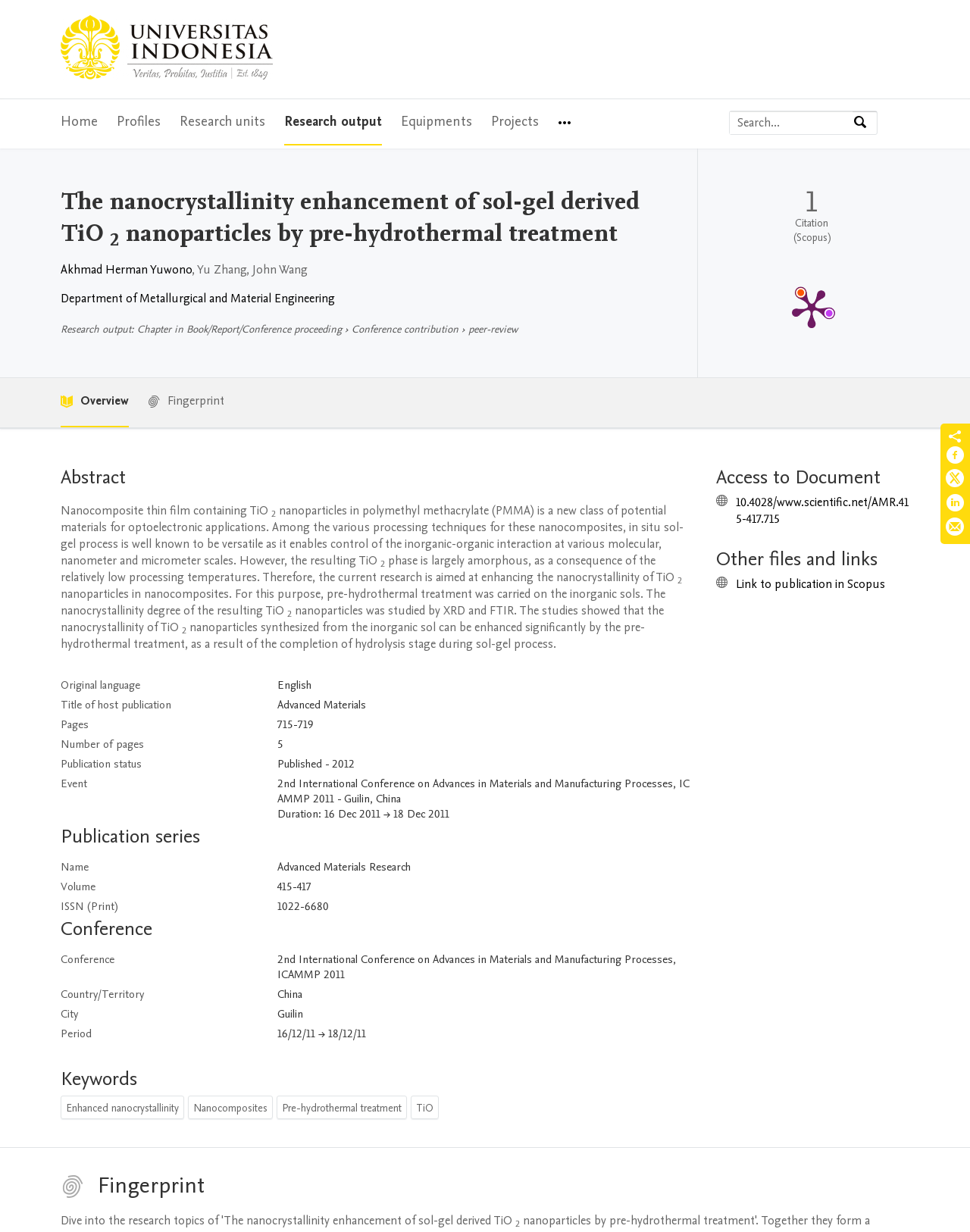What is the primary heading on this webpage?

The nanocrystallinity enhancement of sol-gel derived TiO 2 nanoparticles by pre-hydrothermal treatment